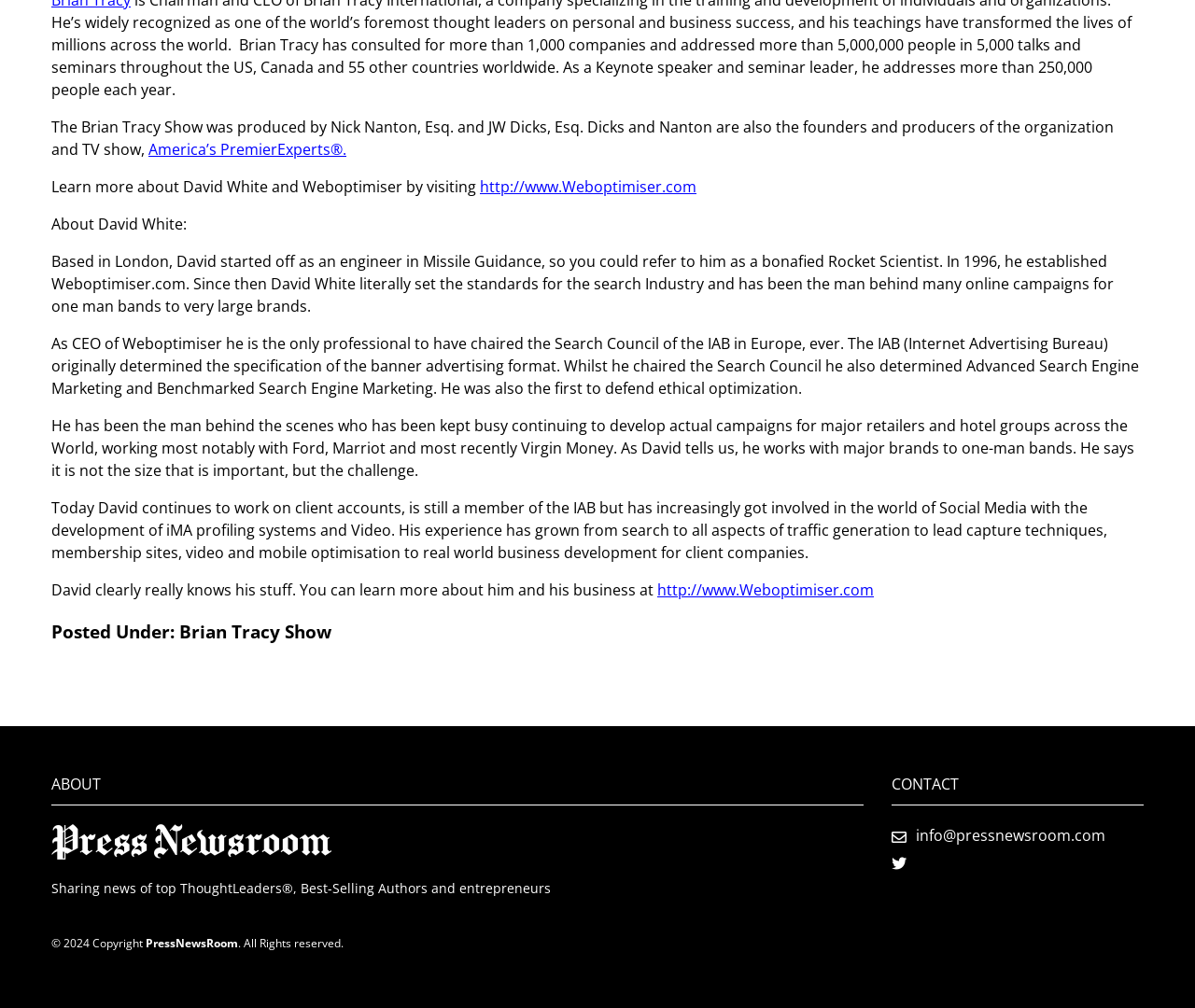For the following element description, predict the bounding box coordinates in the format (top-left x, top-left y, bottom-right x, bottom-right y). All values should be floating point numbers between 0 and 1. Description: http://www.Weboptimiser.com

[0.55, 0.575, 0.731, 0.595]